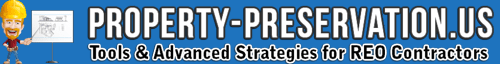Create a vivid and detailed description of the image.

The image features a vibrant banner from the website Property-Preservation.us, which serves as a resource for REO (Real Estate Owned) contractors. It prominently displays the website's name at the top in bold, white letters against a blue background, emphasizing its focus on property preservation. Below the website name, a tagline reads, "Tools & Advanced Strategies for REO Contractors," suggesting that the site offers specialized information and resources tailored for professionals in the property preservation industry. Additionally, the illustration includes a cartoon character wearing a hard hat and holding a drawing, symbolizing the practical tools and strategies provided by the site. This visually appealing design highlights the site's commitment to supporting contractors in navigating the complexities of property preservation.